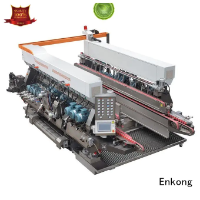How many cutting heads does the machine have?
We need a detailed and meticulous answer to the question.

The caption states that the machine features multiple cutting heads, designed for high-volume glass edging with exceptional accuracy.